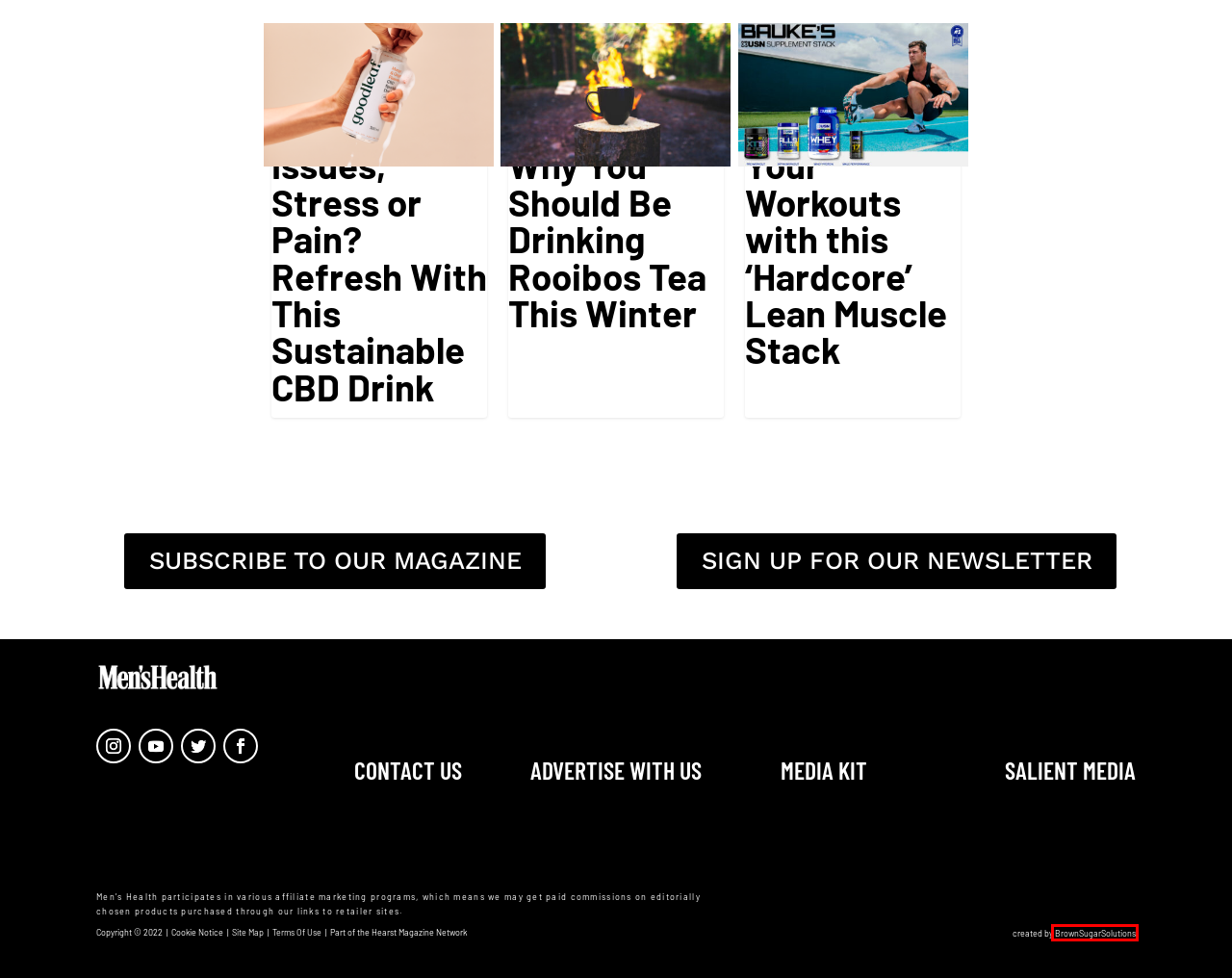Given a screenshot of a webpage with a red bounding box, please pick the webpage description that best fits the new webpage after clicking the element inside the bounding box. Here are the candidates:
A. Term of Use - Men's Health
B. Turbocharge Your Workouts with this ‘Hardcore’ Lean Muscle Stack - Men's Health
C. Issue May/Jun 2024 - Men's Health South Africa
D. Signup - Men's Health
E. Inicio | BrownSugar Solutions
F. Have Sleep Issues, Stress or Pain? Refresh With This Sustainable CBD Drink - Men's Health
G. Style & Grooming Archives - Men's Health
H. 6 Reasons Why You Should Be Drinking Rooibos Tea This Winter - Men's Health

E